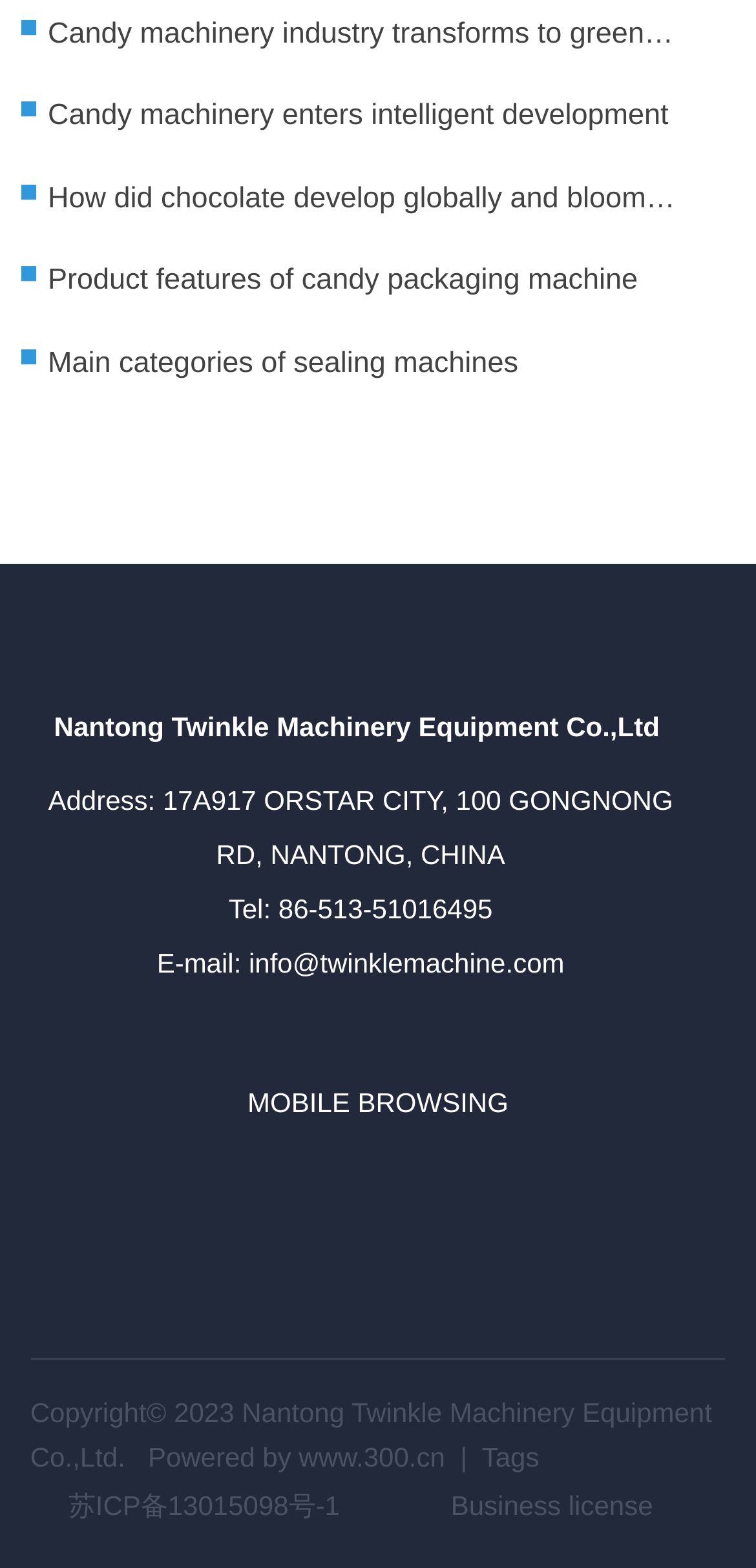Please specify the bounding box coordinates in the format (top-left x, top-left y, bottom-right x, bottom-right y), with all values as floating point numbers between 0 and 1. Identify the bounding box of the UI element described by: Powered by www.300.cn

[0.196, 0.919, 0.589, 0.939]